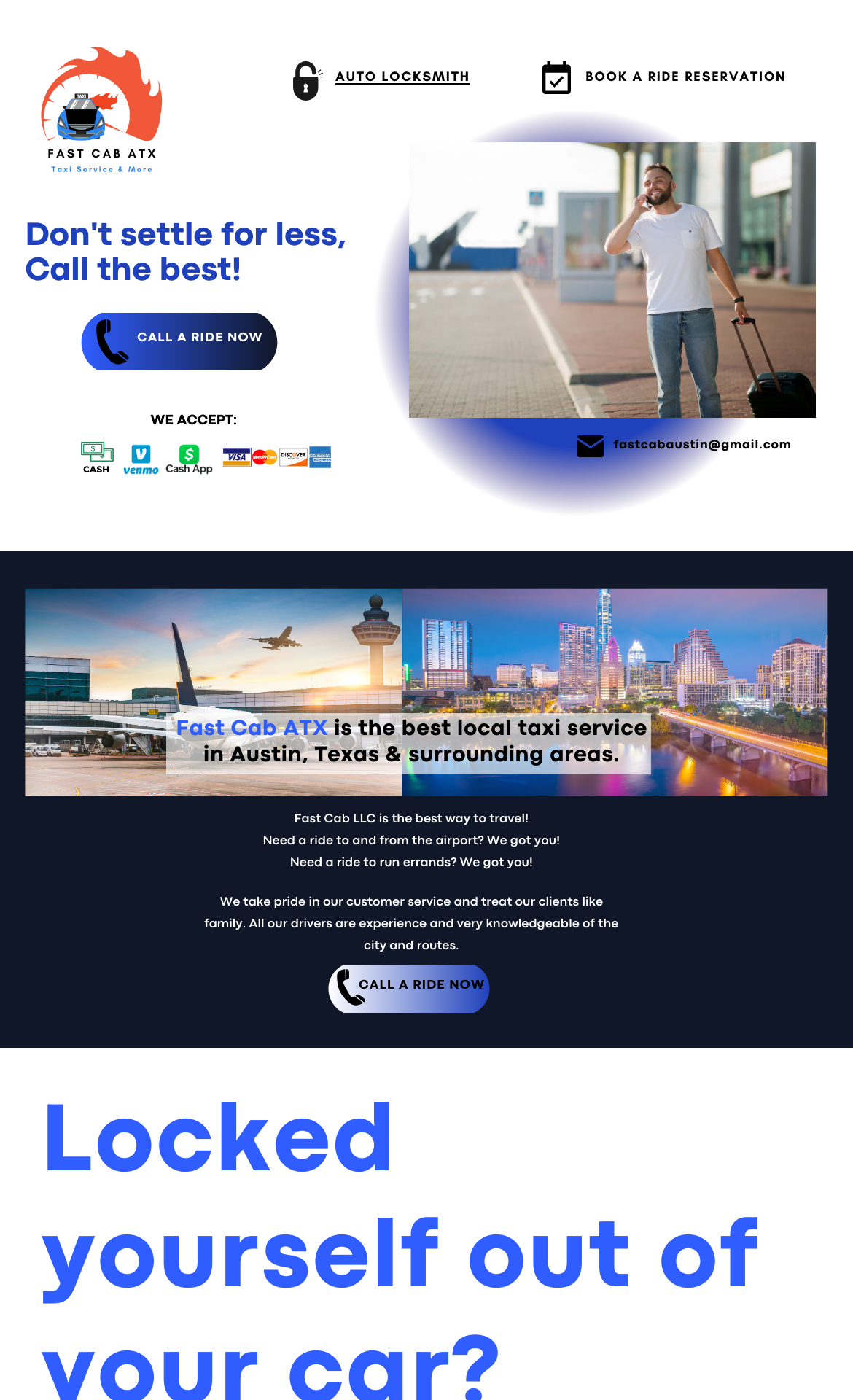Answer with a single word or phrase: 
What is the illustration of a man doing?

Ordering a car